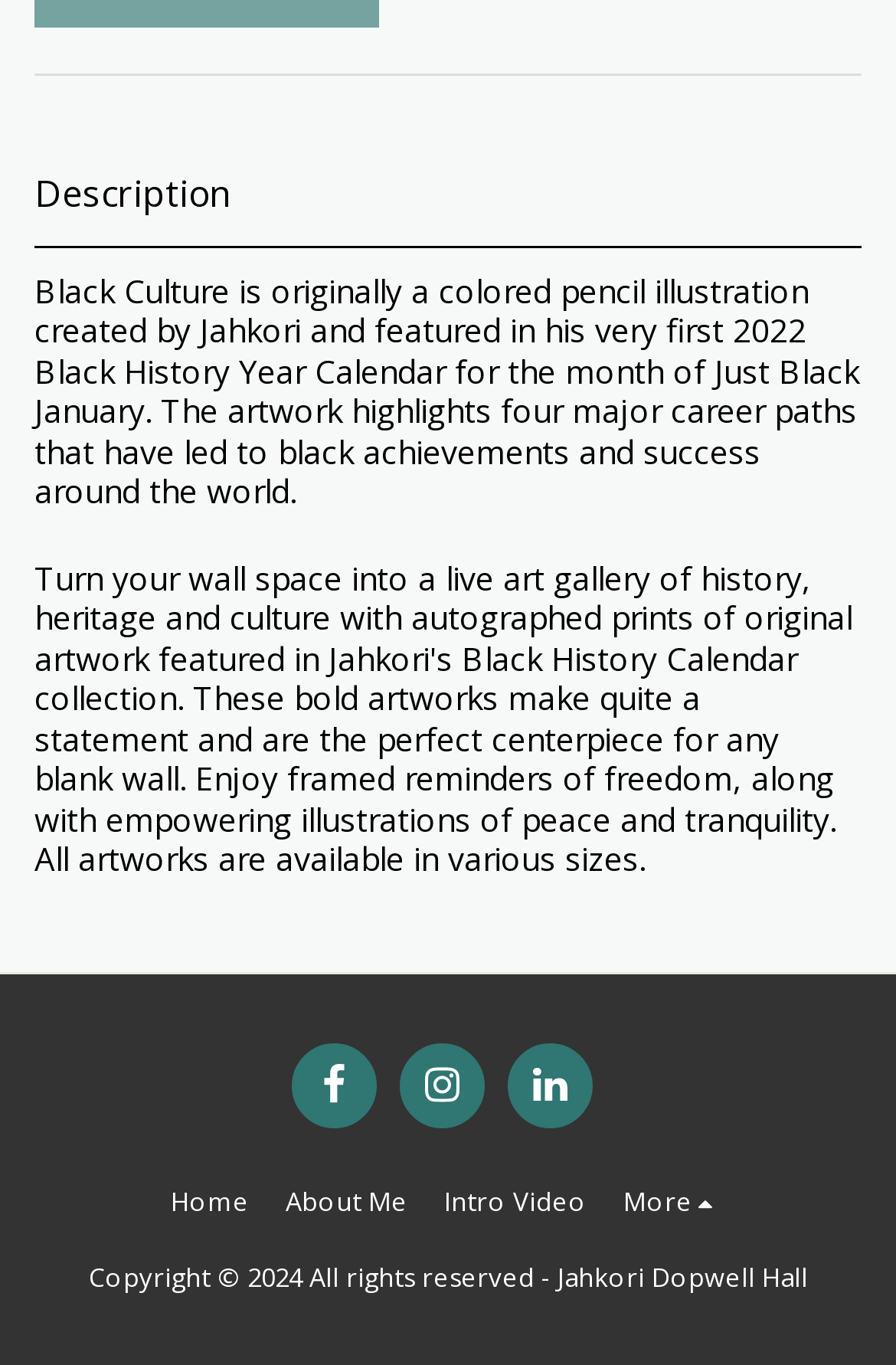Answer the question below in one word or phrase:
What is the name of the artwork?

Black Culture